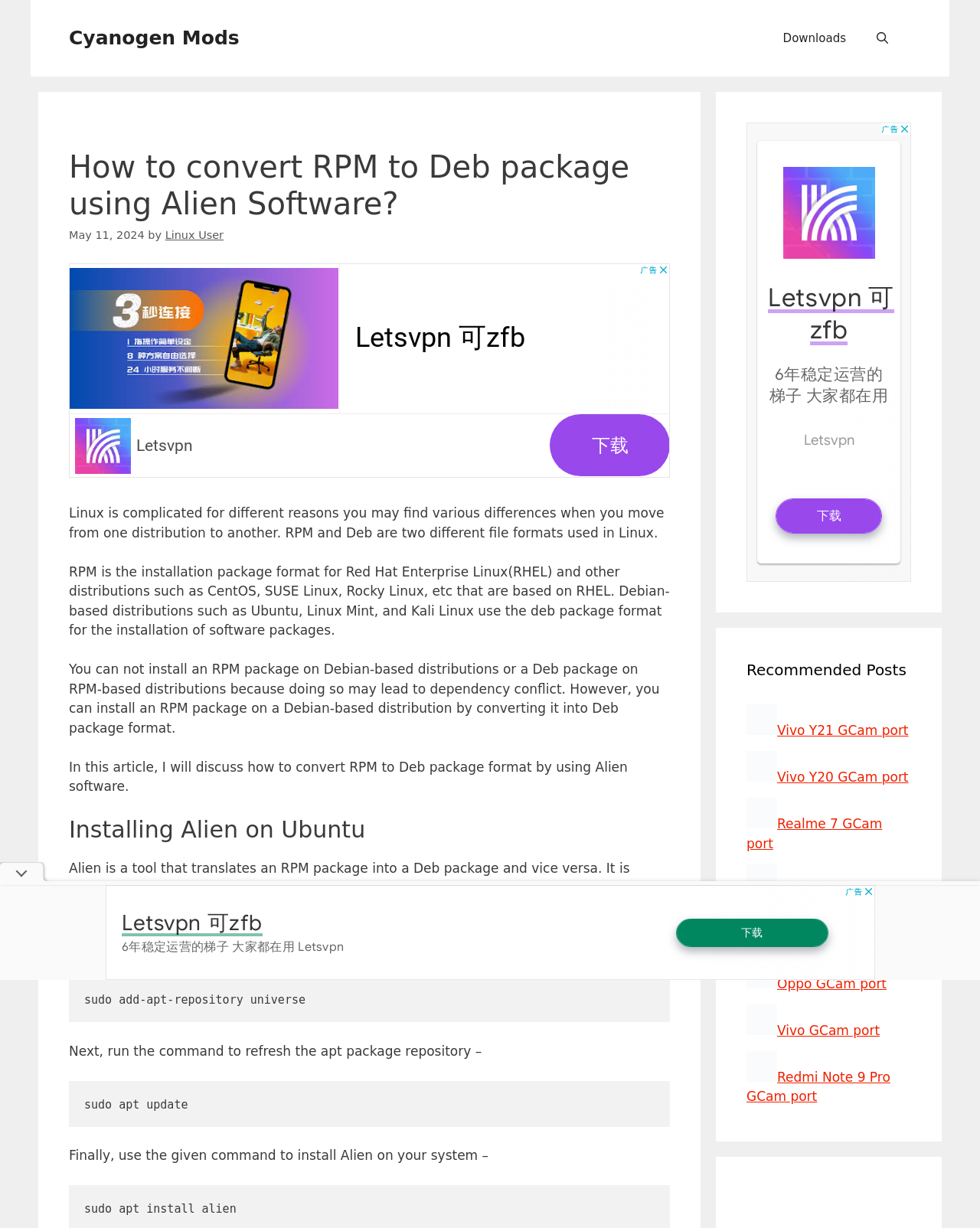Provide a thorough description of this webpage.

This webpage is about converting RPM to Deb package using Alien Software. At the top, there is a banner with the site's name and a navigation menu with links to "Downloads" and a search button. Below the navigation menu, there is a heading that repeats the title of the webpage, followed by a time stamp and the author's name, "Linux User".

The main content of the webpage is divided into sections. The first section explains the difference between RPM and Deb package formats used in Linux distributions. It mentions that RPM is used in Red Hat Enterprise Linux and its derivatives, while Deb is used in Debian-based distributions like Ubuntu and Linux Mint.

The next section discusses how to convert RPM to Deb package format using Alien software. It provides step-by-step instructions on how to install Alien on Ubuntu, including enabling the Universe repository, refreshing the apt package repository, and installing Alien.

The webpage also has several advertisements and recommended posts sections, which contain iframes and images. The recommended posts section has links to other articles, each with a corresponding image.

At the bottom of the webpage, there is another advertisement section with an iframe and an image. Overall, the webpage has a simple layout with a focus on providing informative content about converting RPM to Deb package format using Alien software.